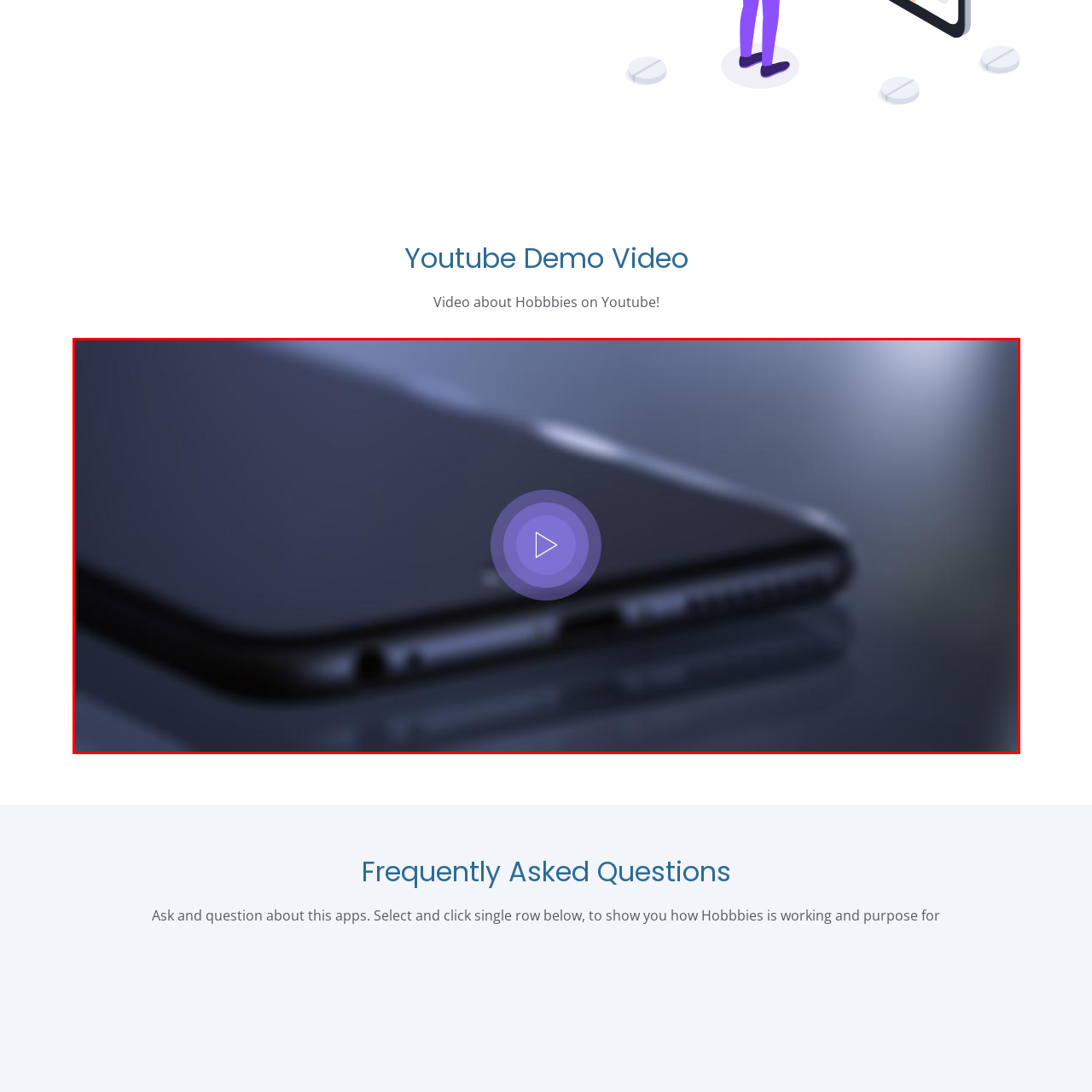Elaborate on the scene depicted inside the red bounding box.

This image features a close-up view of a smartphone, slightly out of focus, highlighting its sleek and modern design. At the center, a circular play button overlay suggests the presence of a video, inviting viewers to engage with its content. This video is described as a "Youtube Demo Video" related to hobbies, offering insights and visual demonstrations that showcase various interests. The context indicates that clicking on this play button will lead viewers to a video that explores hobbies, enhancing their experience and understanding of the subject matter.